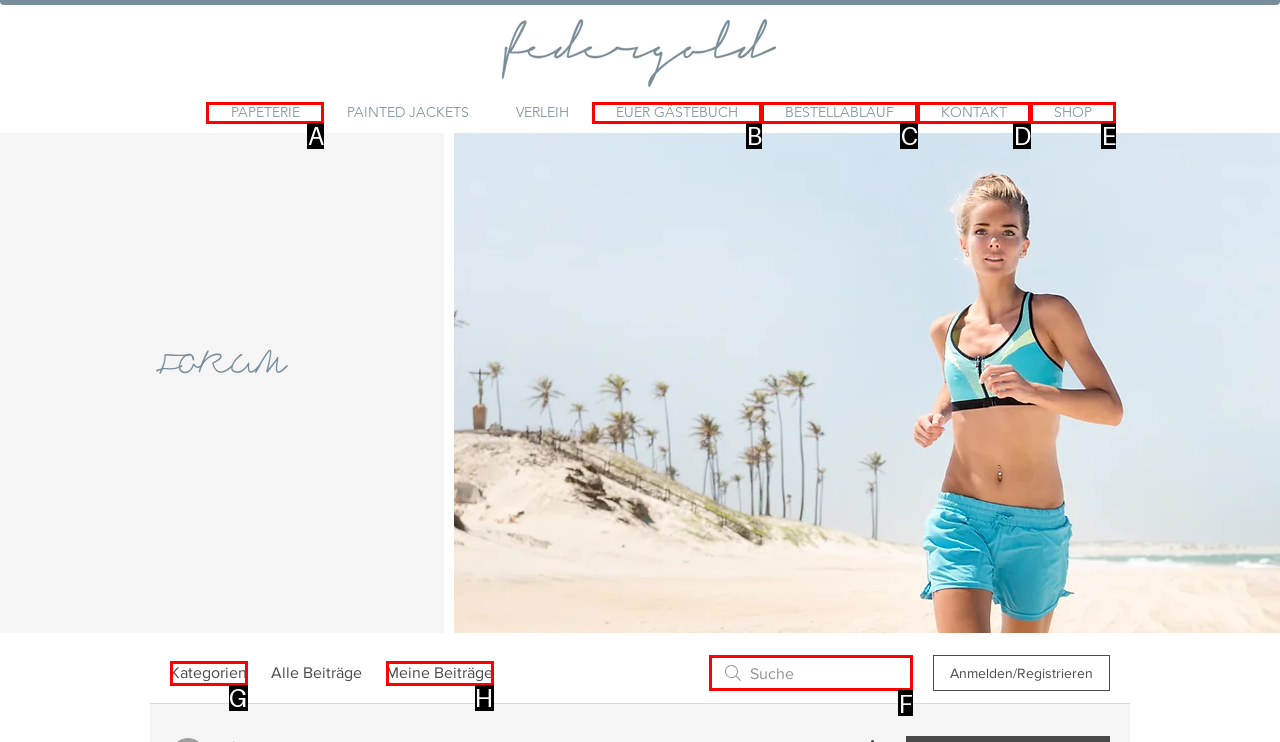Which option should you click on to fulfill this task: Search in the forum? Answer with the letter of the correct choice.

F